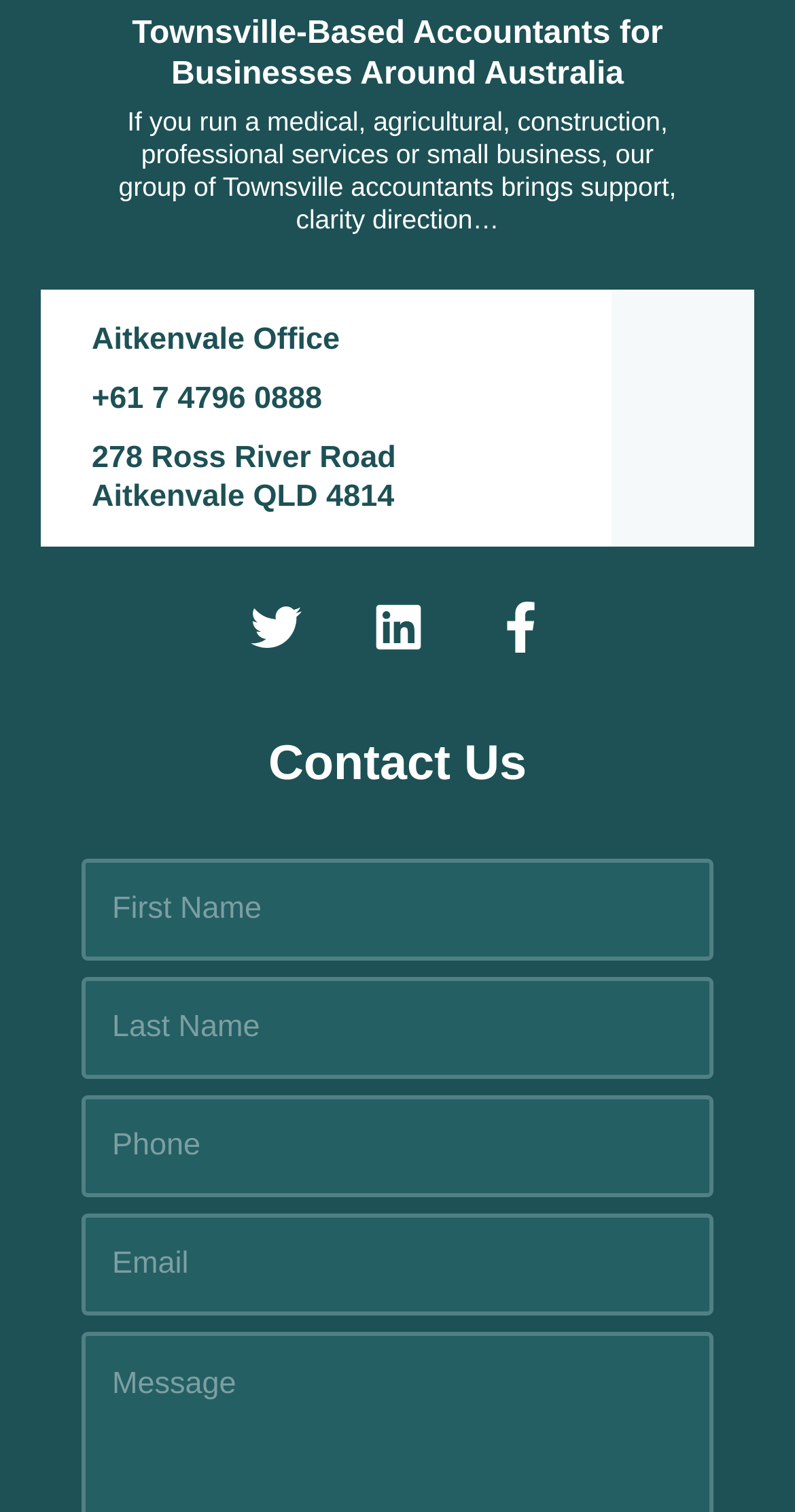Please mark the clickable region by giving the bounding box coordinates needed to complete this instruction: "Send a message".

[0.103, 0.802, 0.897, 0.87]